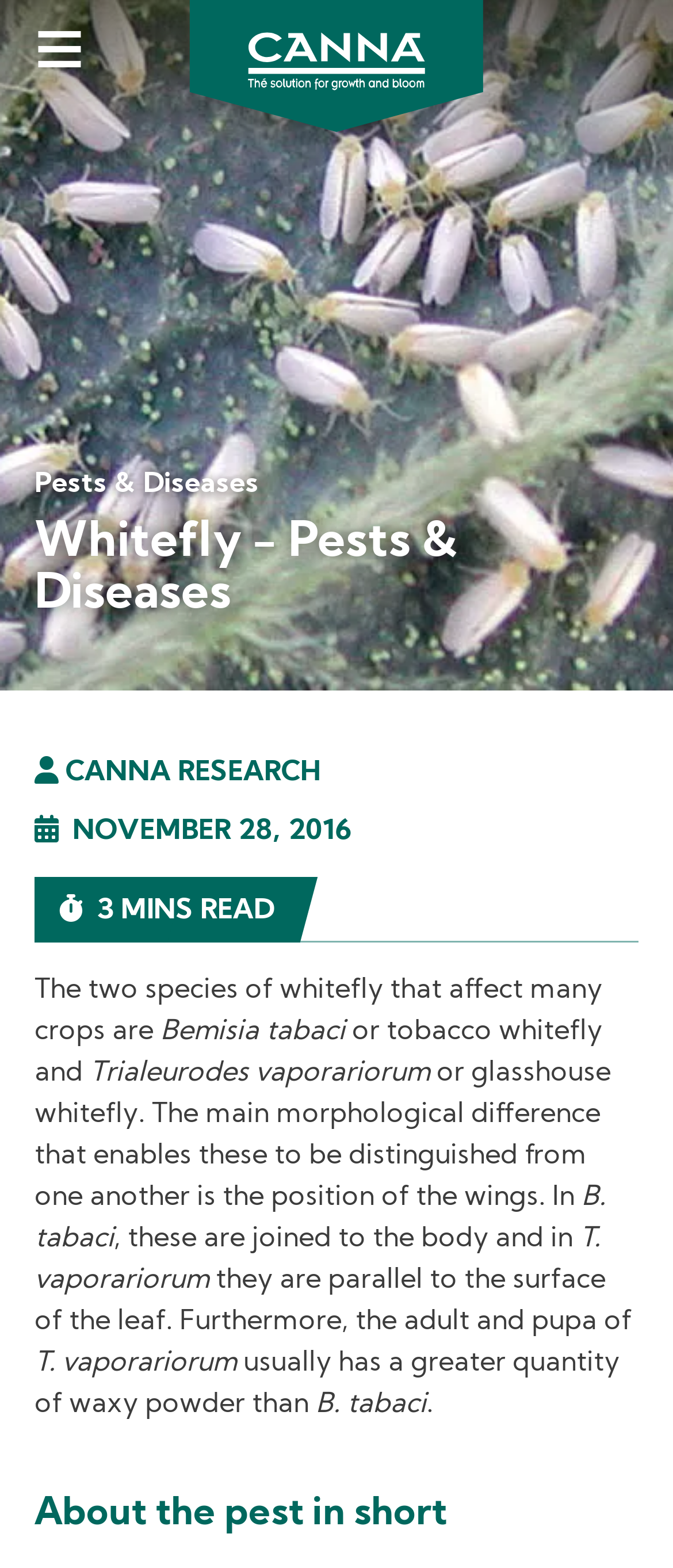Please identify the webpage's heading and generate its text content.

Whitefly - Pests & Diseases